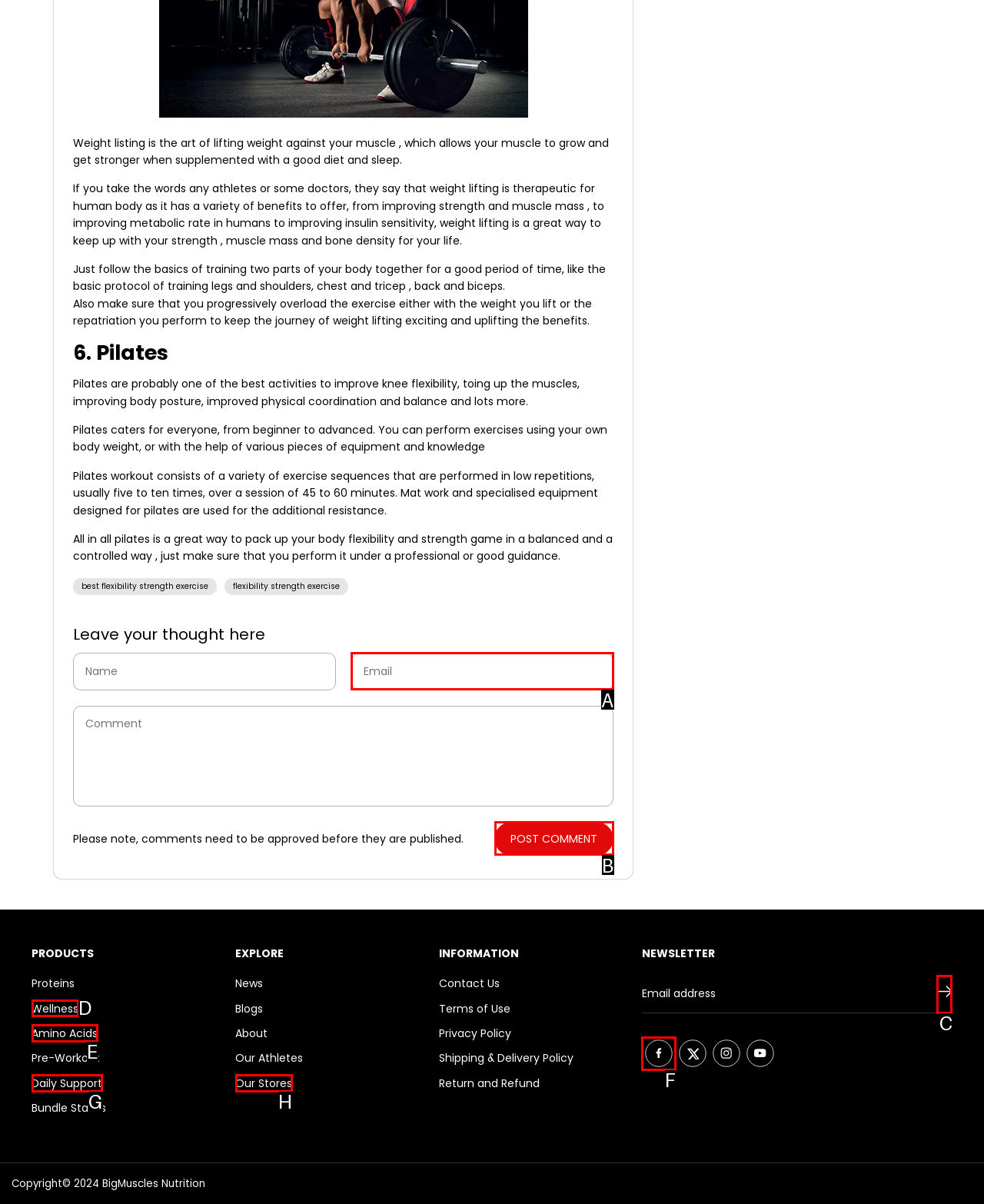Select the HTML element that needs to be clicked to carry out the task: Follow on Facebook
Provide the letter of the correct option.

F